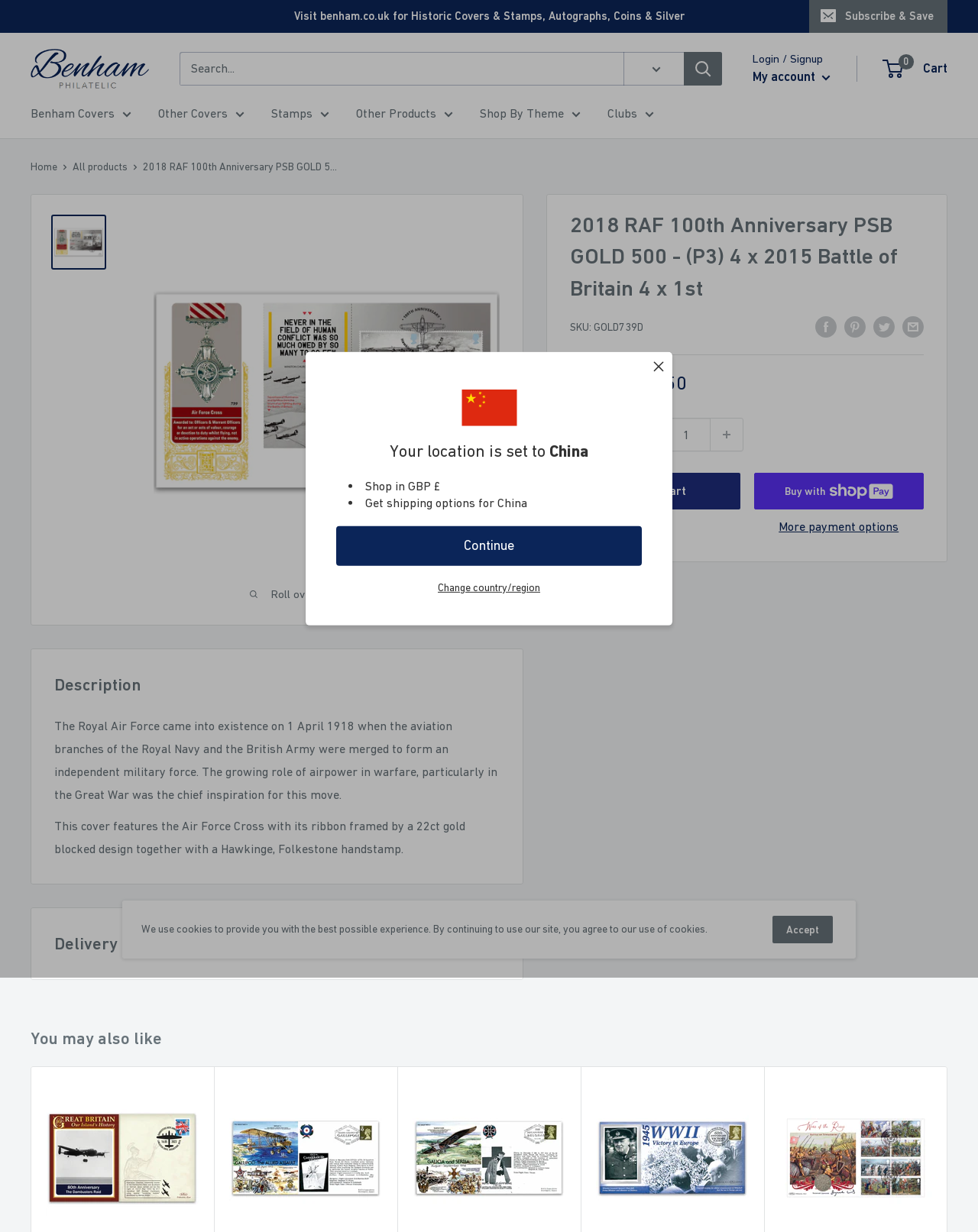Please determine the bounding box coordinates of the clickable area required to carry out the following instruction: "Add to cart". The coordinates must be four float numbers between 0 and 1, represented as [left, top, right, bottom].

[0.583, 0.384, 0.757, 0.414]